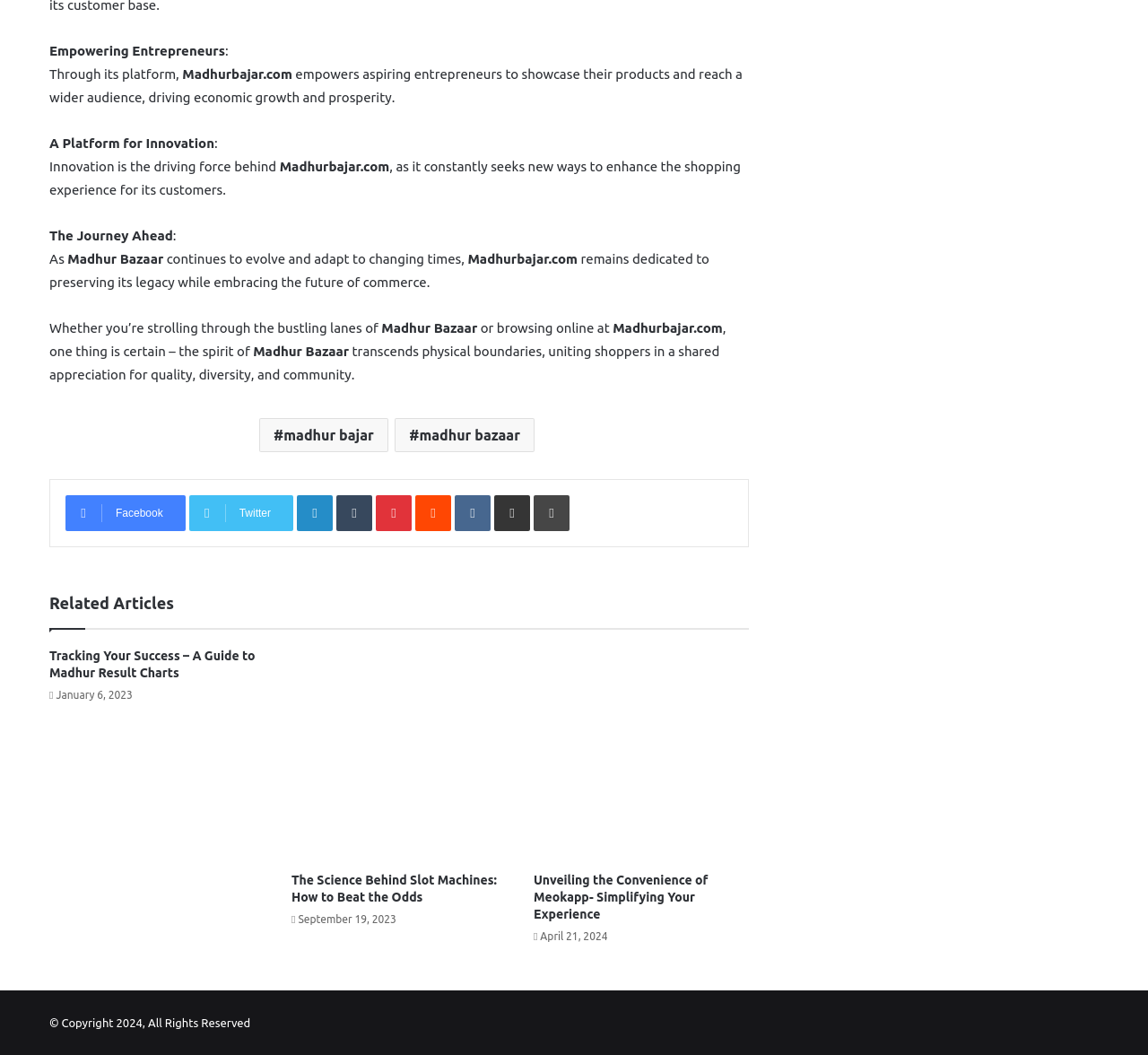What is the name of the social media platform represented by the icon ''?
Answer the question with a single word or phrase, referring to the image.

Twitter